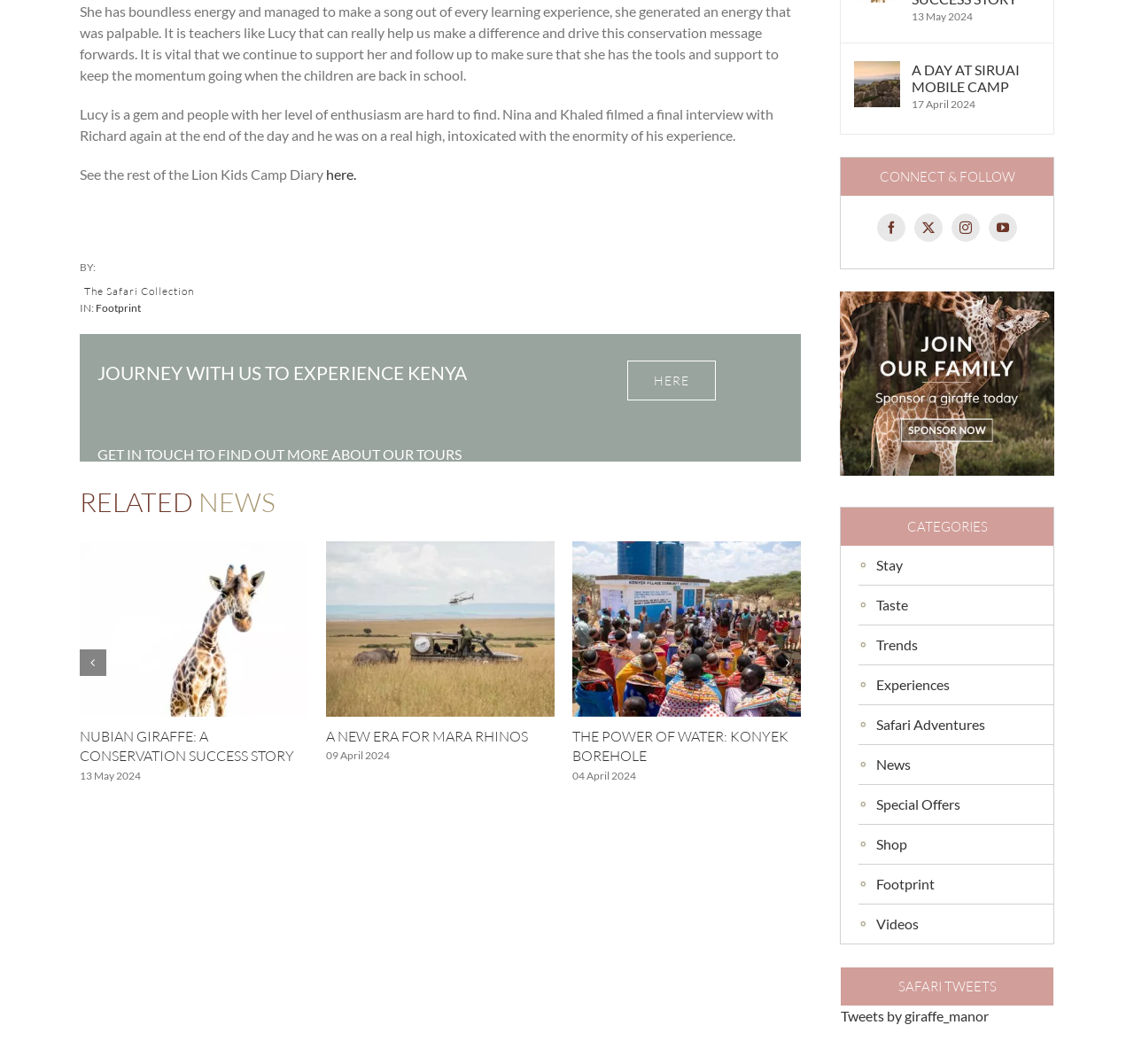Could you find the bounding box coordinates of the clickable area to complete this instruction: "Learn about Nubian Giraffe conservation"?

[0.07, 0.683, 0.259, 0.719]